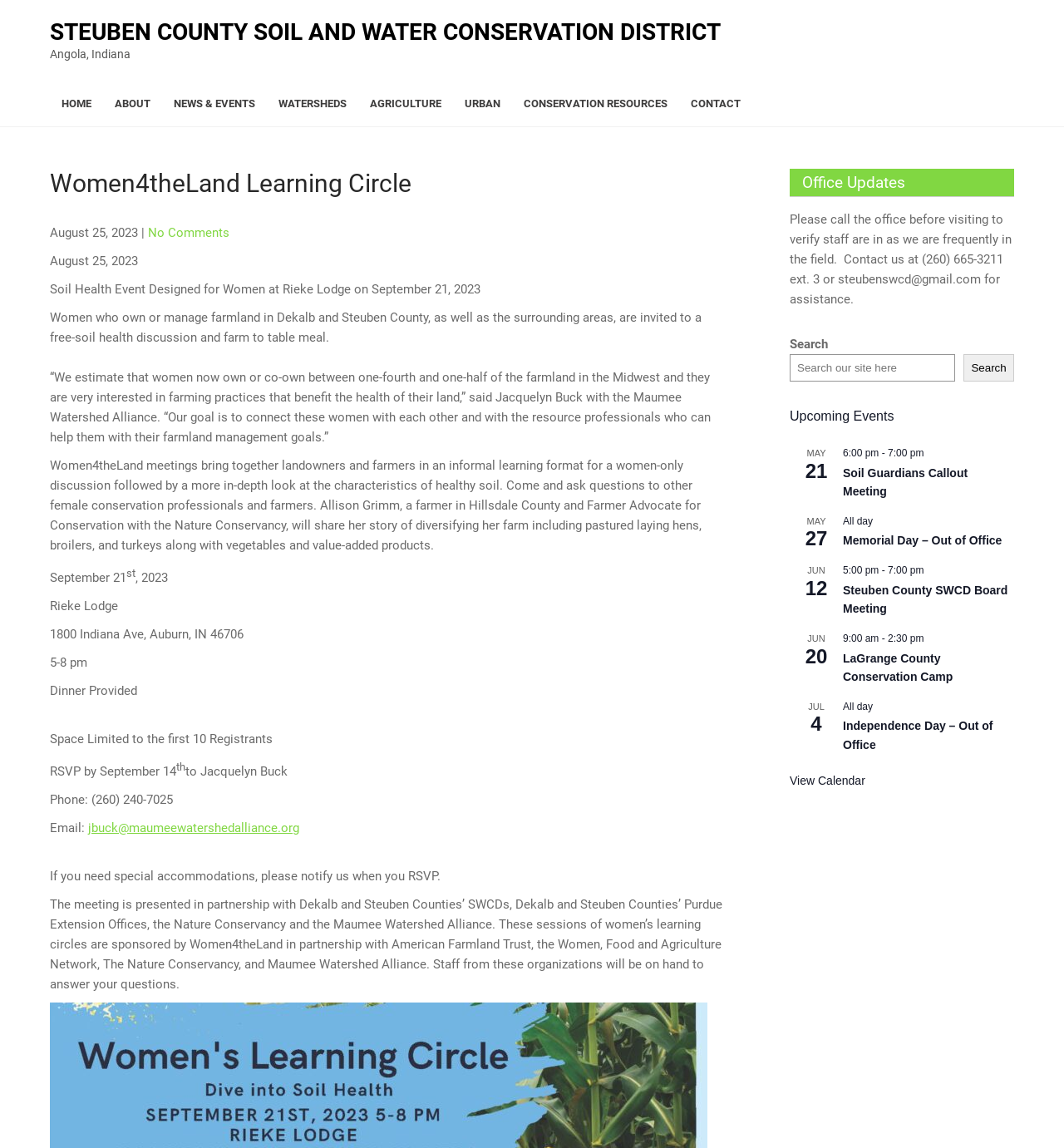Determine the bounding box coordinates of the clickable element to achieve the following action: 'Click HOME'. Provide the coordinates as four float values between 0 and 1, formatted as [left, top, right, bottom].

[0.047, 0.07, 0.097, 0.11]